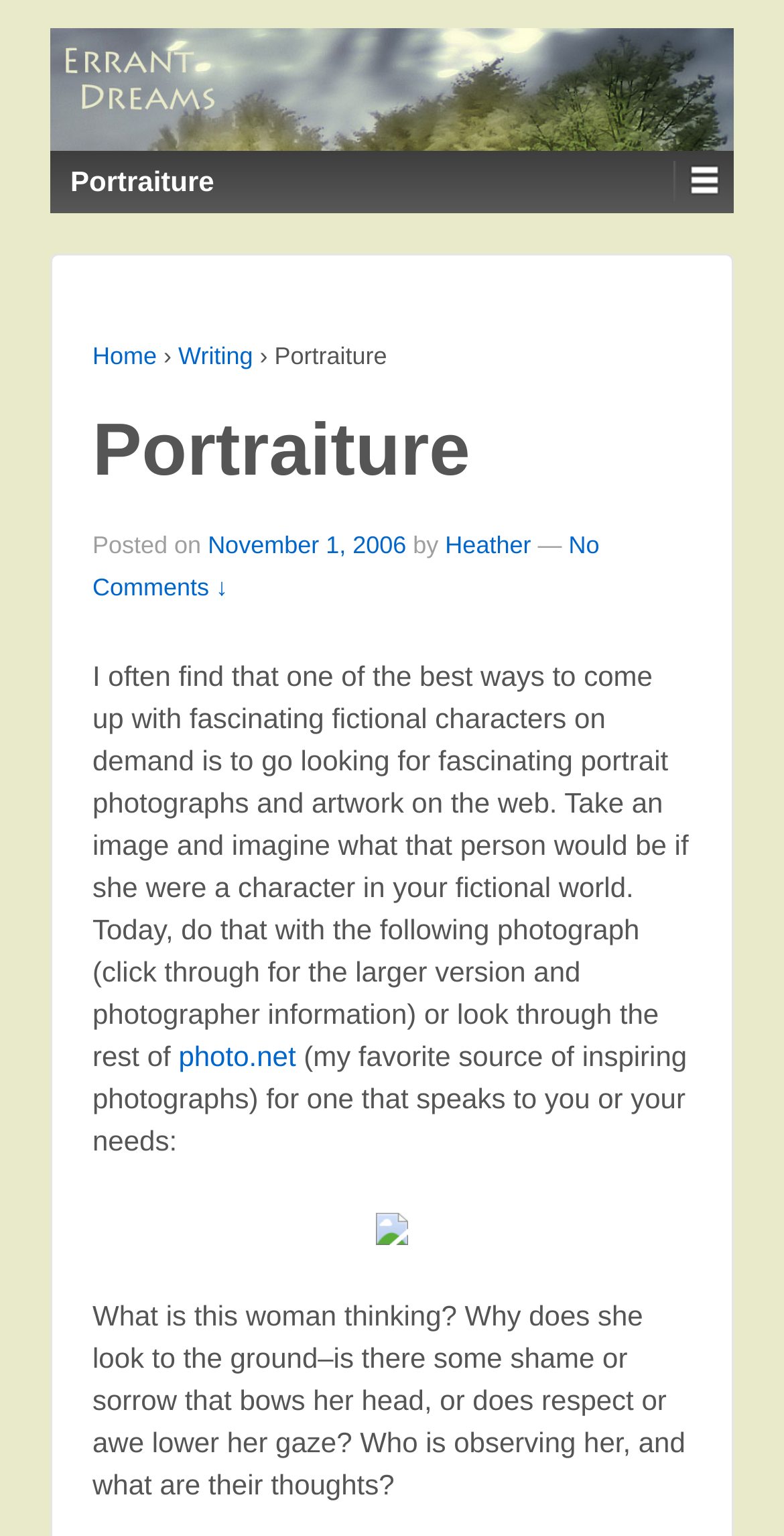Identify the coordinates of the bounding box for the element described below: "Home". Return the coordinates as four float numbers between 0 and 1: [left, top, right, bottom].

None